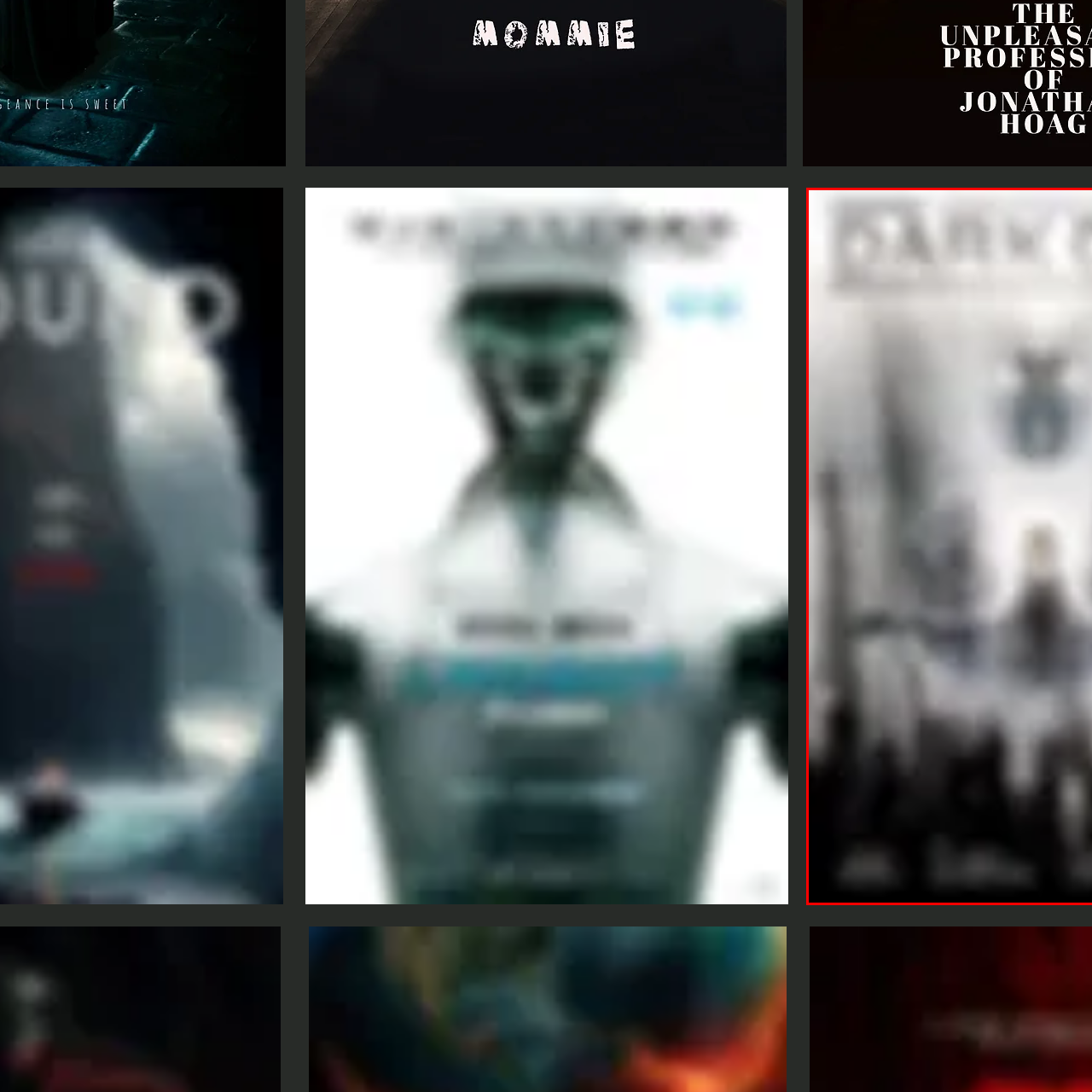Describe in detail the image that is highlighted by the red bounding box.

The image features a futuristic landscape, prominently showcasing a robotic figure in a semi-abstract style. In the background, there are blurred outlines of towering structures, hinting at a cityscape that suggests advanced technology. The color palette leans towards grayscale, with subtle highlights providing a sense of depth. The placement of the robot, possibly indicating a guardian or advanced AI unit, draws the viewer's attention to themes of artificial intelligence and its integration into urban life. Overall, the composition evokes a sense of both curiosity and contemplation about the future of humanity in relation to technology.